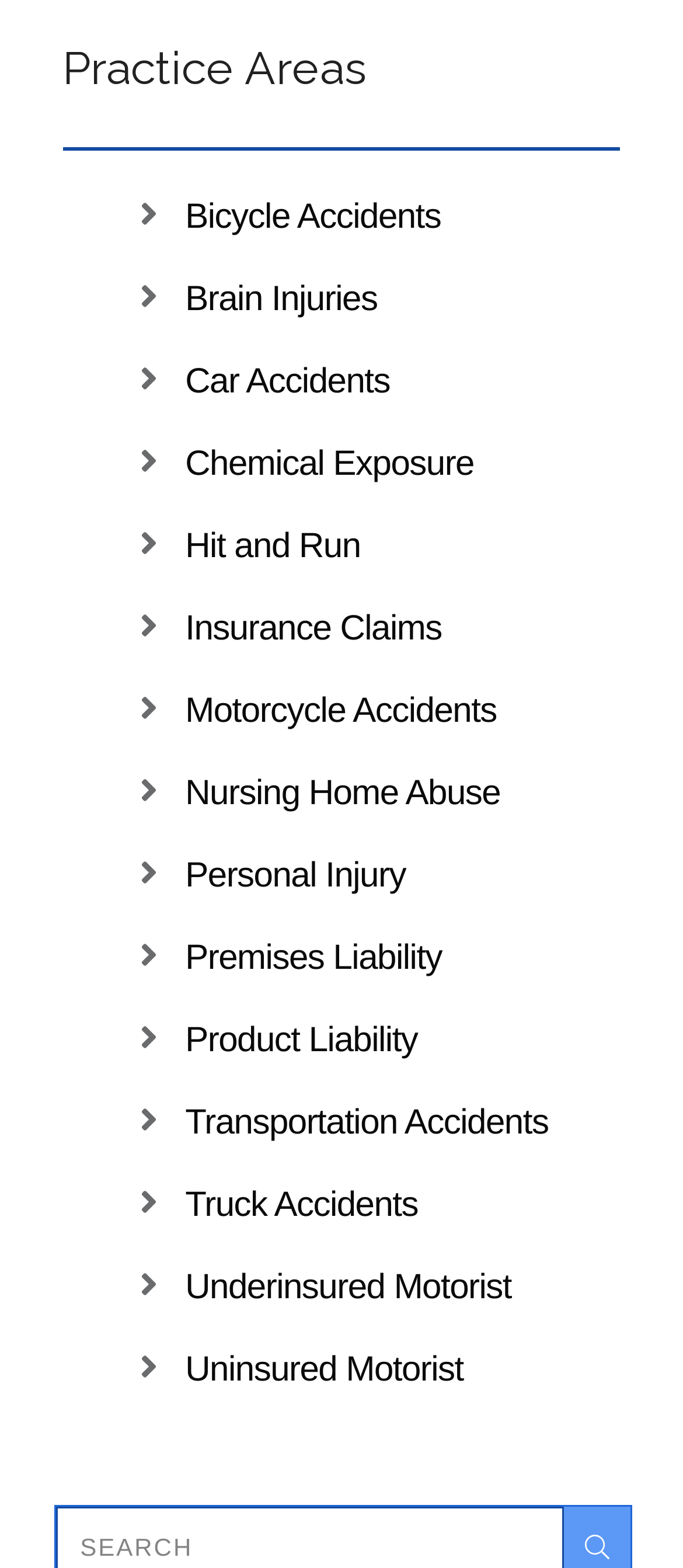Provide the bounding box coordinates of the section that needs to be clicked to accomplish the following instruction: "View Brain Injuries."

[0.271, 0.172, 0.552, 0.211]